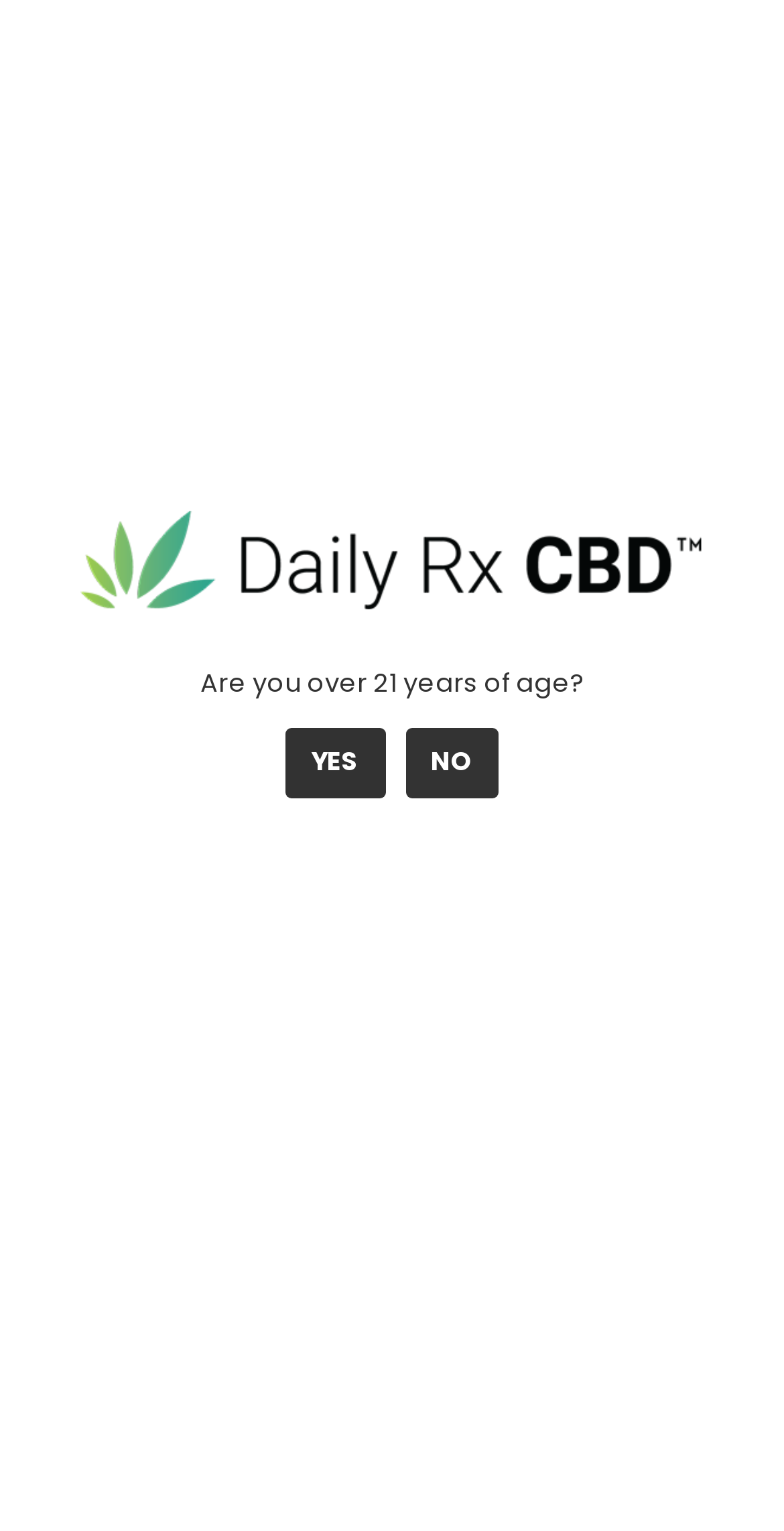What is the logo image of the webpage?
Using the image as a reference, answer the question in detail.

The logo image of the webpage is an image element that displays the text 'Daily Rx CBD'. This image element is a child of the root element and has a bounding box coordinate of [0.103, 0.334, 0.897, 0.398].